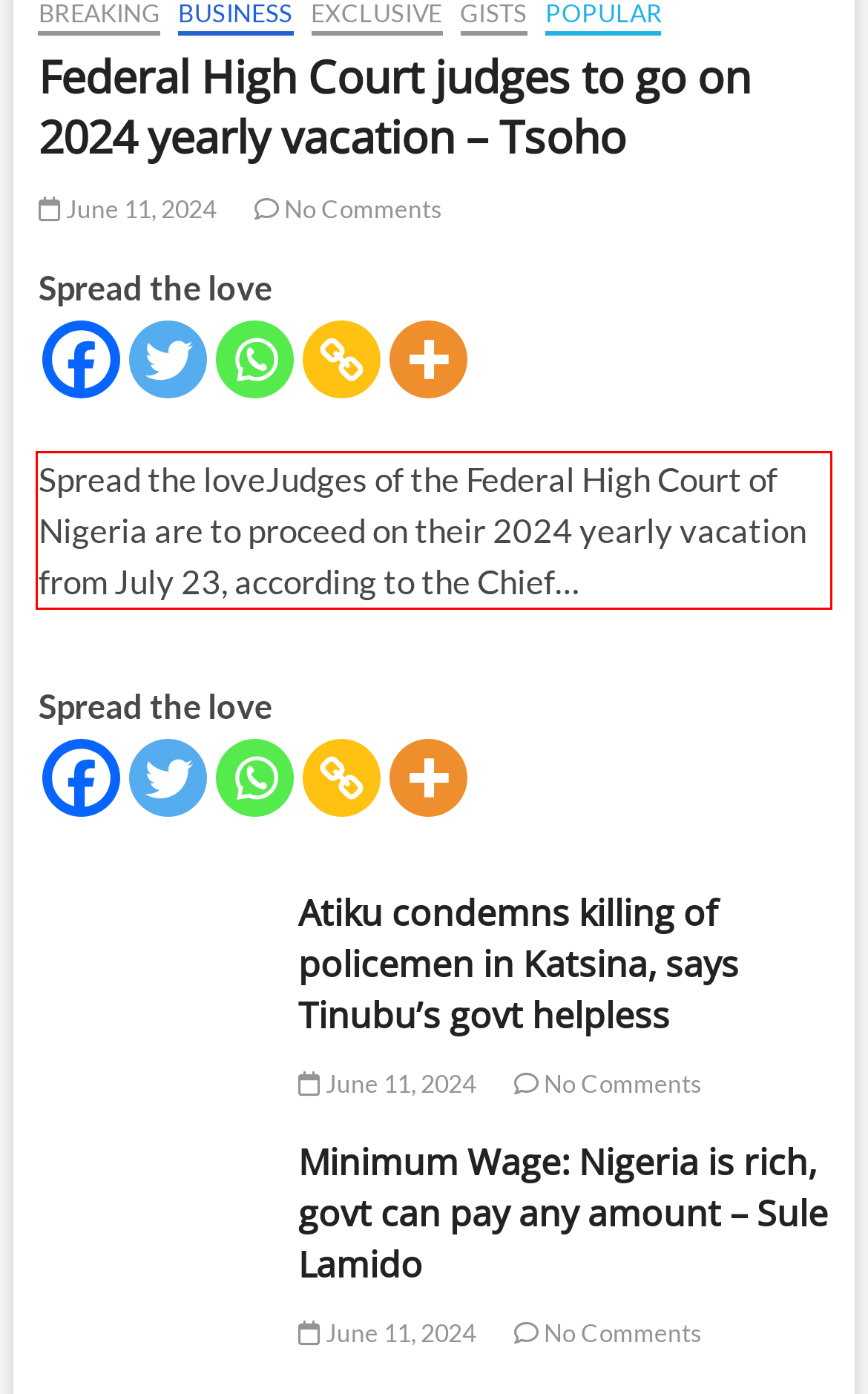You are given a screenshot showing a webpage with a red bounding box. Perform OCR to capture the text within the red bounding box.

Spread the loveJudges of the Federal High Court of Nigeria are to proceed on their 2024 yearly vacation from July 23, according to the Chief…